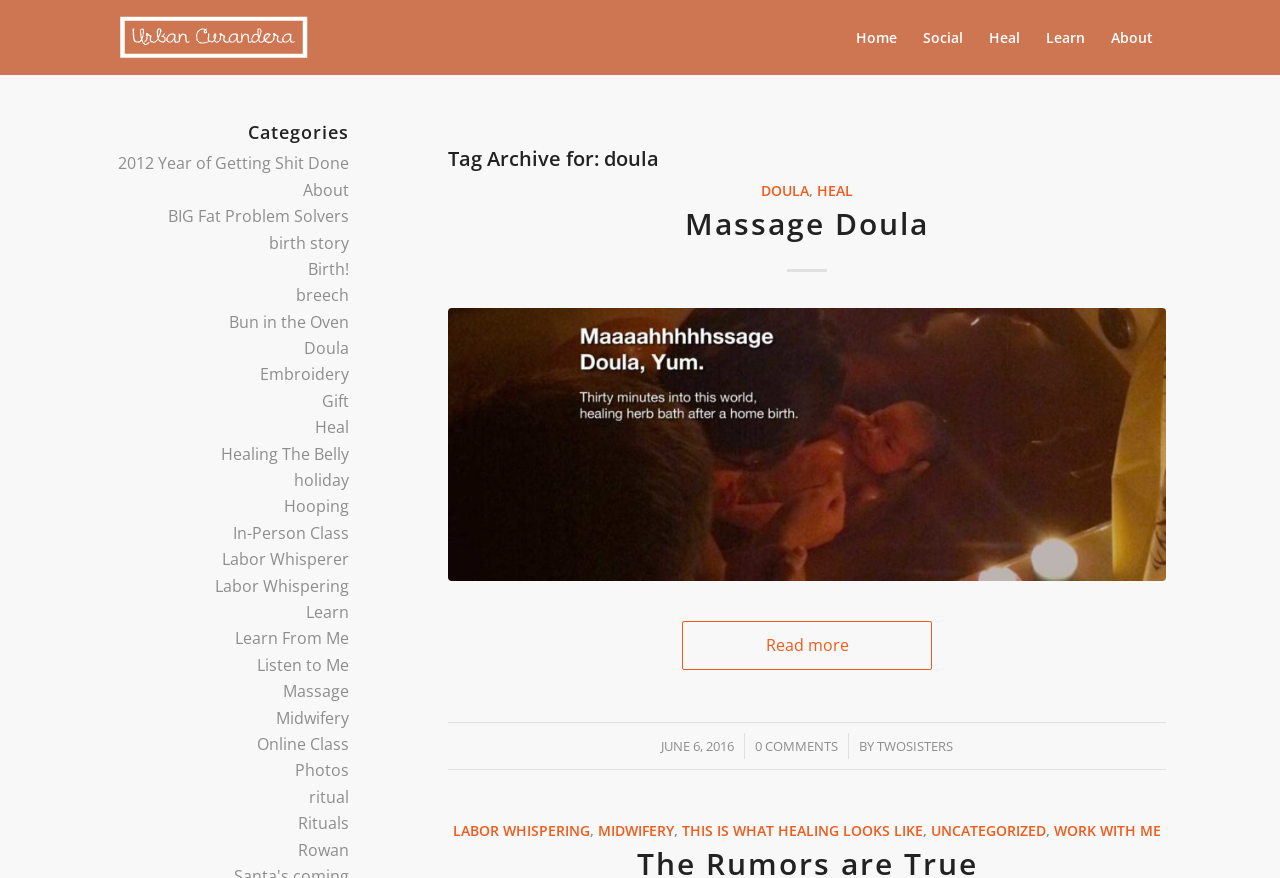Detail the webpage's structure and highlights in your description.

The webpage is titled "doula – Urban Curandera" and features a prominent image with the same title at the top left corner. Below the image, there is a menu bar with five menu items: "Home", "Social", "Heal", "Learn", and "About", arranged horizontally from left to right.

The main content of the webpage is divided into two sections. On the left side, there is a list of categories, labeled as "Categories", with 25 links to different categories, such as "2012 Year of Getting Shit Done", "About", "BIG Fat Problem Solvers", and so on. These links are arranged vertically, with each link below the previous one.

On the right side, there is an article with a heading "Tag Archive for: doula" and a subheading "Massage Doula". The article contains a link to "Massage Doula" and a brief description of the topic. Below the article, there are several links to related topics, including "Read more", "0 COMMENTS", and "BY TWOSISTERS". There is also a timestamp "JUNE 6, 2016" and a list of tags, including "LABOR WHISPERING", "MIDWIFERY", and "WORK WITH ME".

Overall, the webpage appears to be a blog or a personal website focused on the topic of doula and related services, with a clean and organized layout and easy-to-navigate menu and content structure.